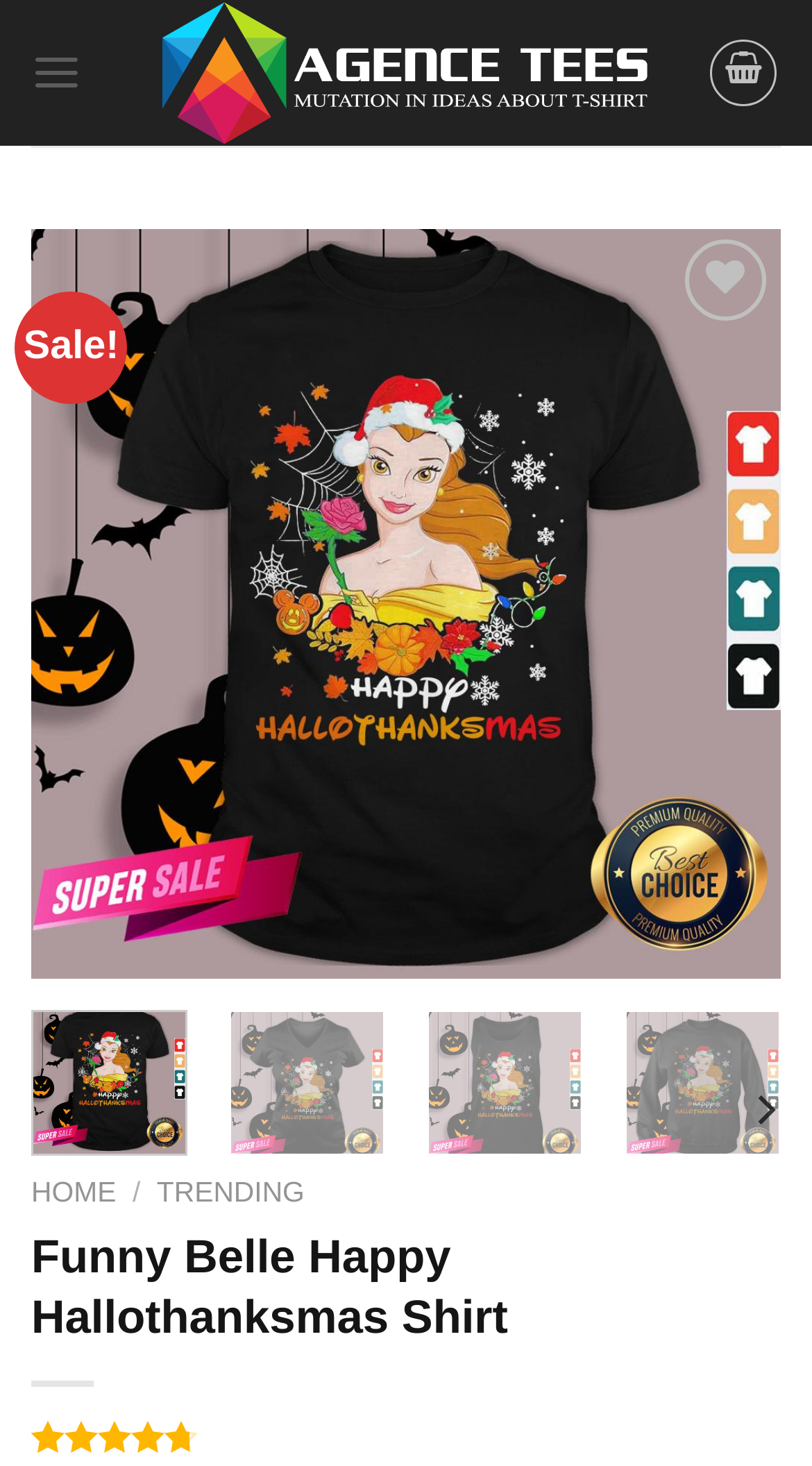Give a complete and precise description of the webpage's appearance.

This webpage is about a product called "Funny Belle Happy Hallothanksmas Shirt" from Agence Tees. At the top left, there is a link to the Agence Tees website, accompanied by an image of the brand's logo. Next to it, there is a menu link. On the top right, there is a link with a shopping cart icon.

Below the top section, there is a table with a "Sale!" label. Underneath, there is a wishlist button and an "Add to wishlist" link. To the left, there is a large figure containing an image of the product, with a link to the product itself. Below the product image, there are previous and next buttons, each with an arrow icon.

On the bottom left, there is a section with previous and next buttons, again with arrow icons, and an image of the product. The previous button is disabled. To the right, there are links to navigate to the home page, trending page, and other sections, separated by a slash character. The product title "Funny Belle Happy Hallothanksmas Shirt" is displayed prominently, followed by a rating of 4.69 out of 5, accompanied by a star icon.